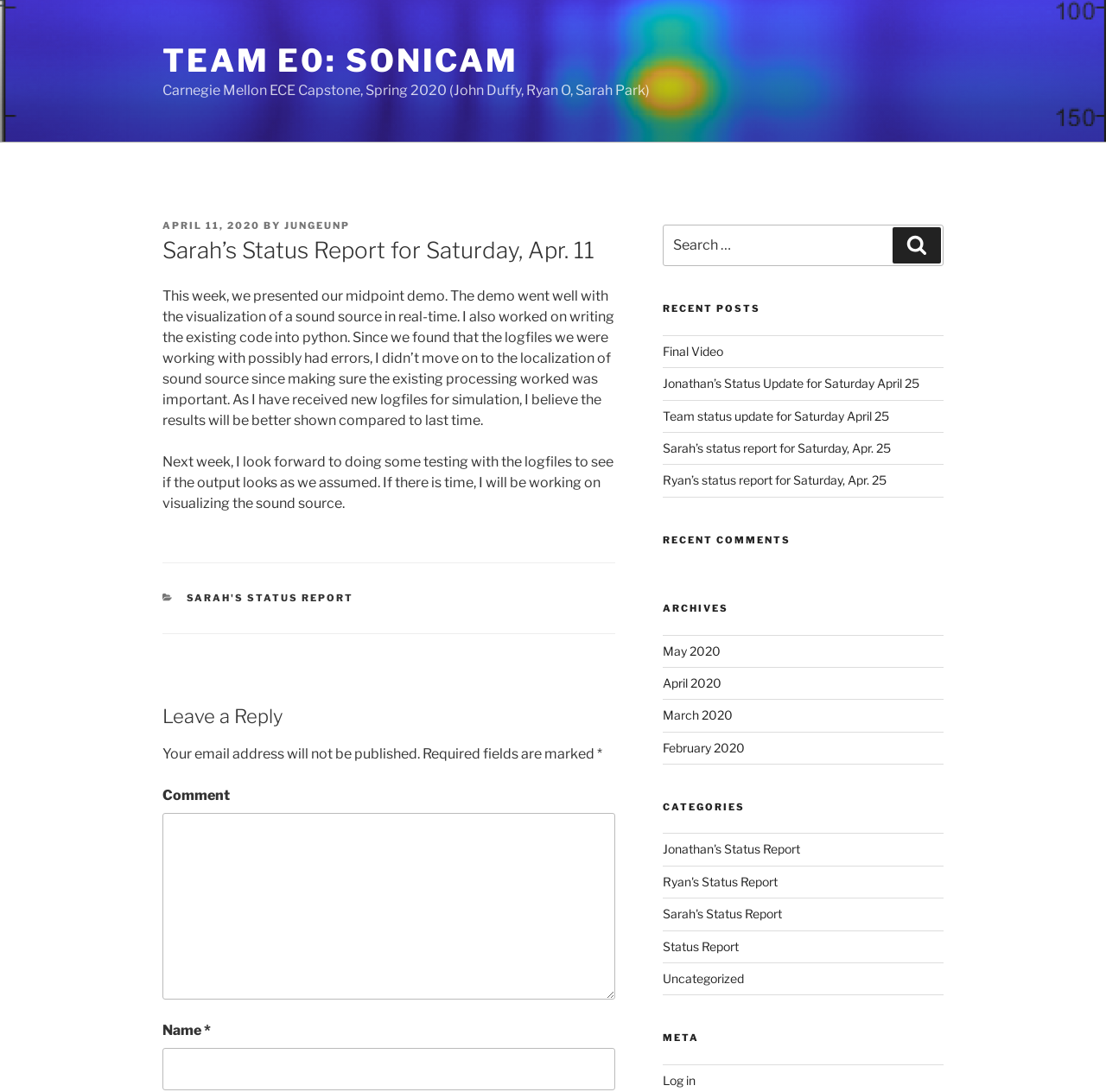Select the bounding box coordinates of the element I need to click to carry out the following instruction: "View recent posts".

[0.599, 0.277, 0.853, 0.289]